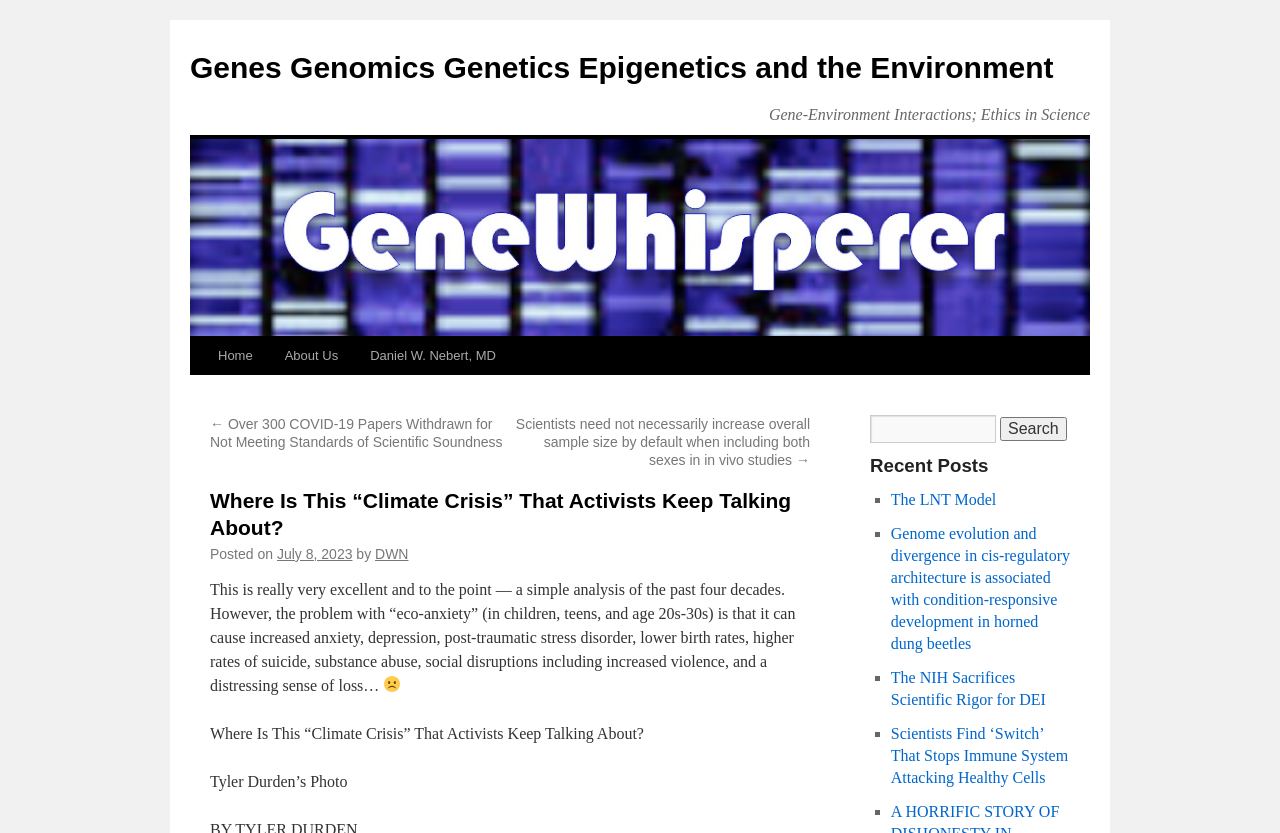Please identify the bounding box coordinates of the element I need to click to follow this instruction: "View the article about climate crisis".

[0.164, 0.585, 0.633, 0.65]